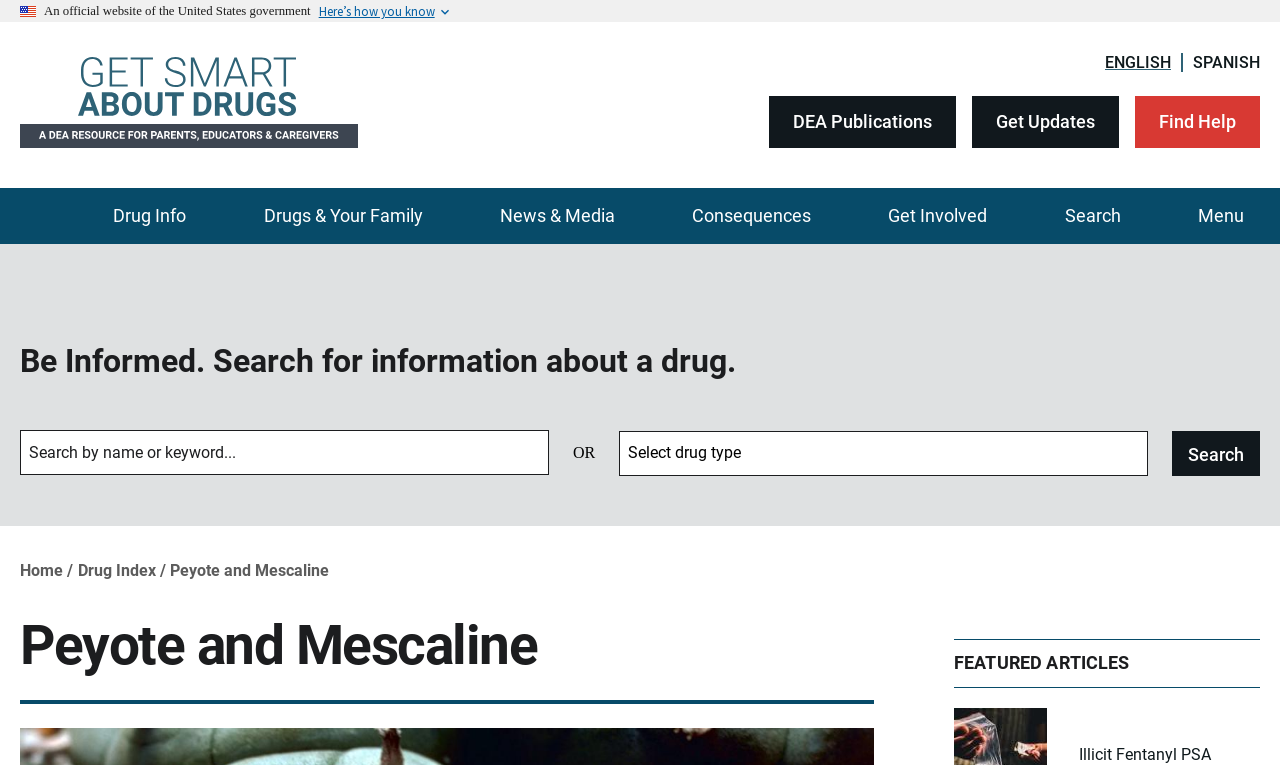What is the purpose of the search bar?
Please use the visual content to give a single word or phrase answer.

Search for drug information